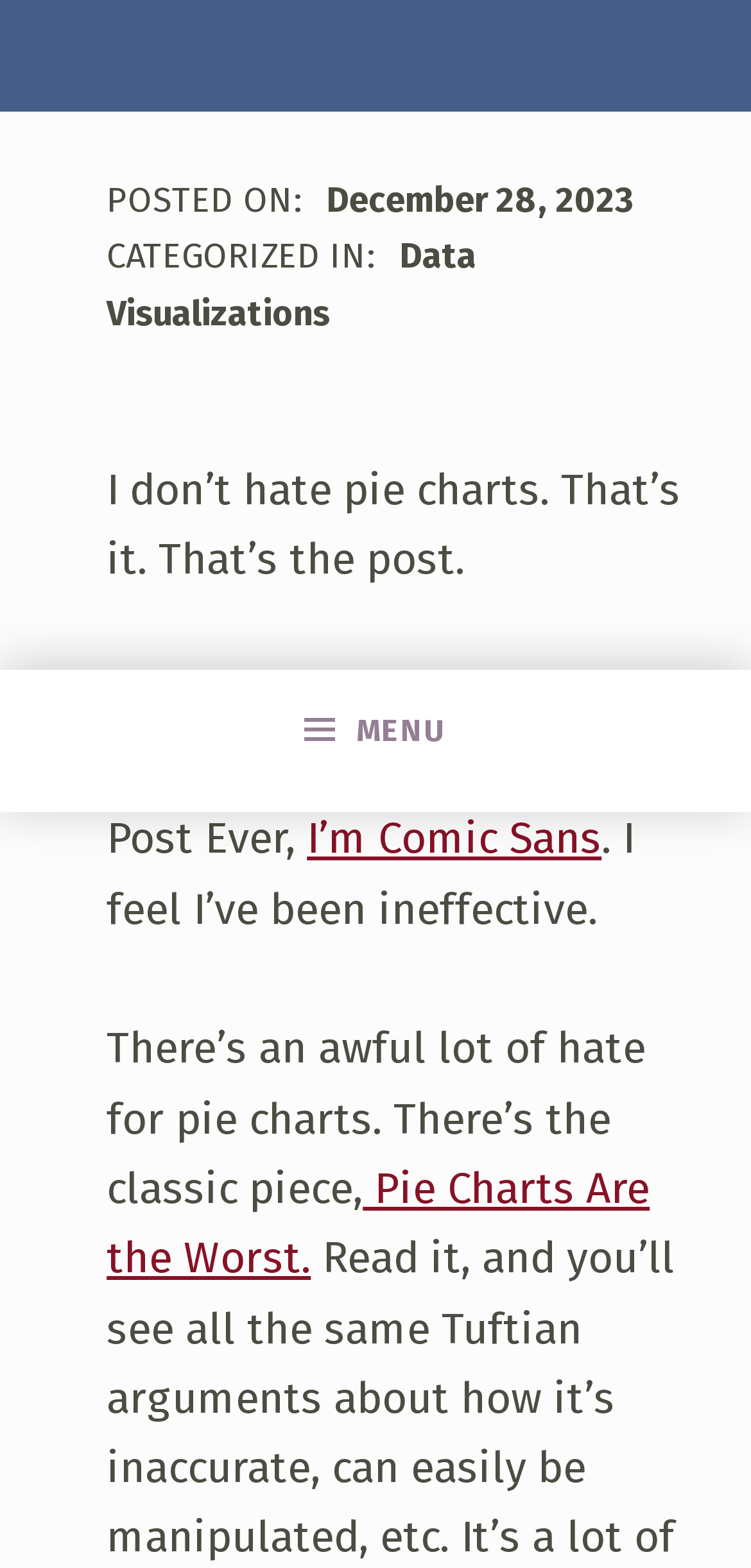Using the provided description Data Visualizations, find the bounding box coordinates for the UI element. Provide the coordinates in (top-left x, top-left y, bottom-right x, bottom-right y) format, ensuring all values are between 0 and 1.

[0.142, 0.15, 0.634, 0.213]